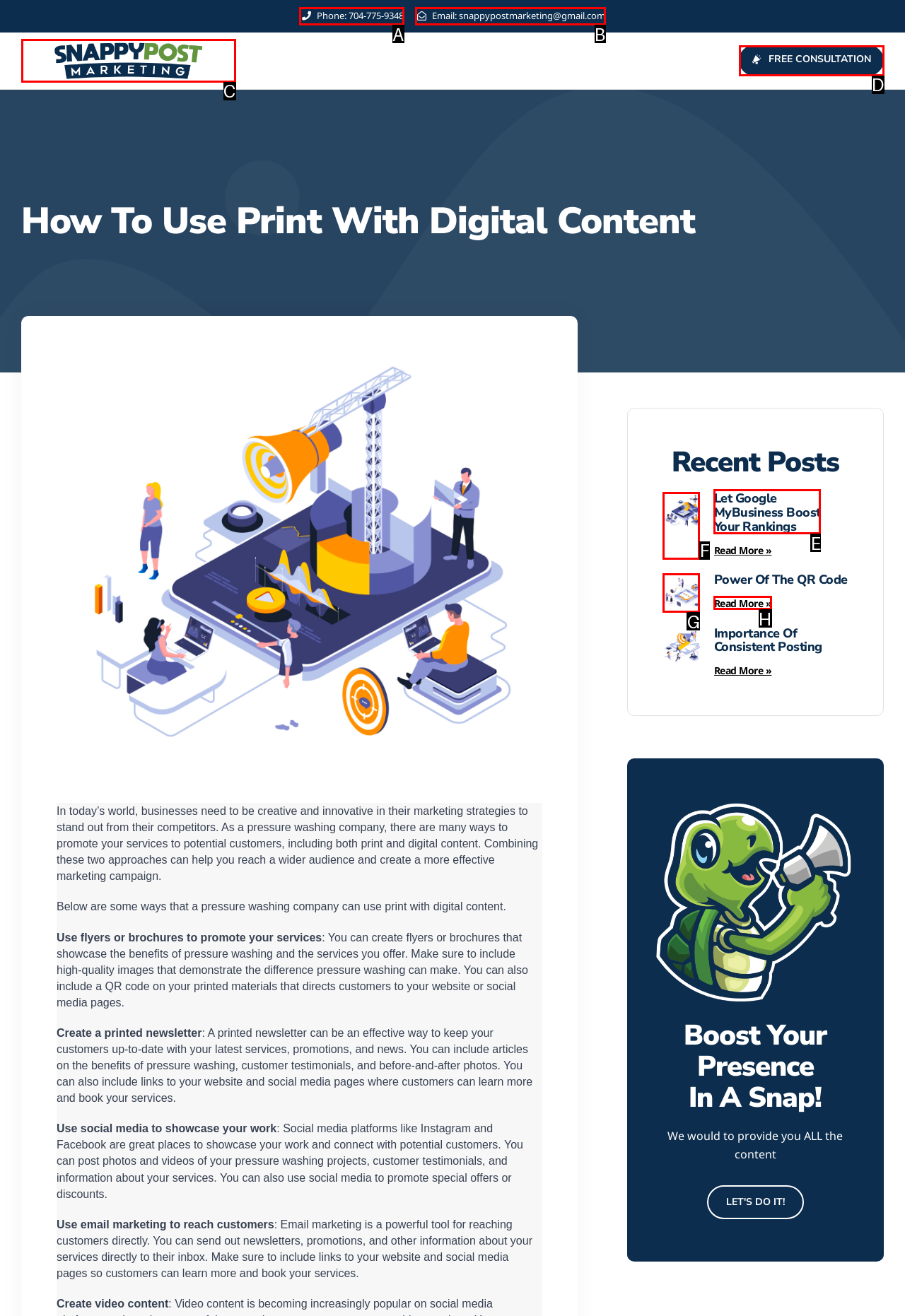Determine the letter of the element you should click to carry out the task: Read the recent post 'Let Google MyBusiness Boost Your Rankings'
Answer with the letter from the given choices.

E